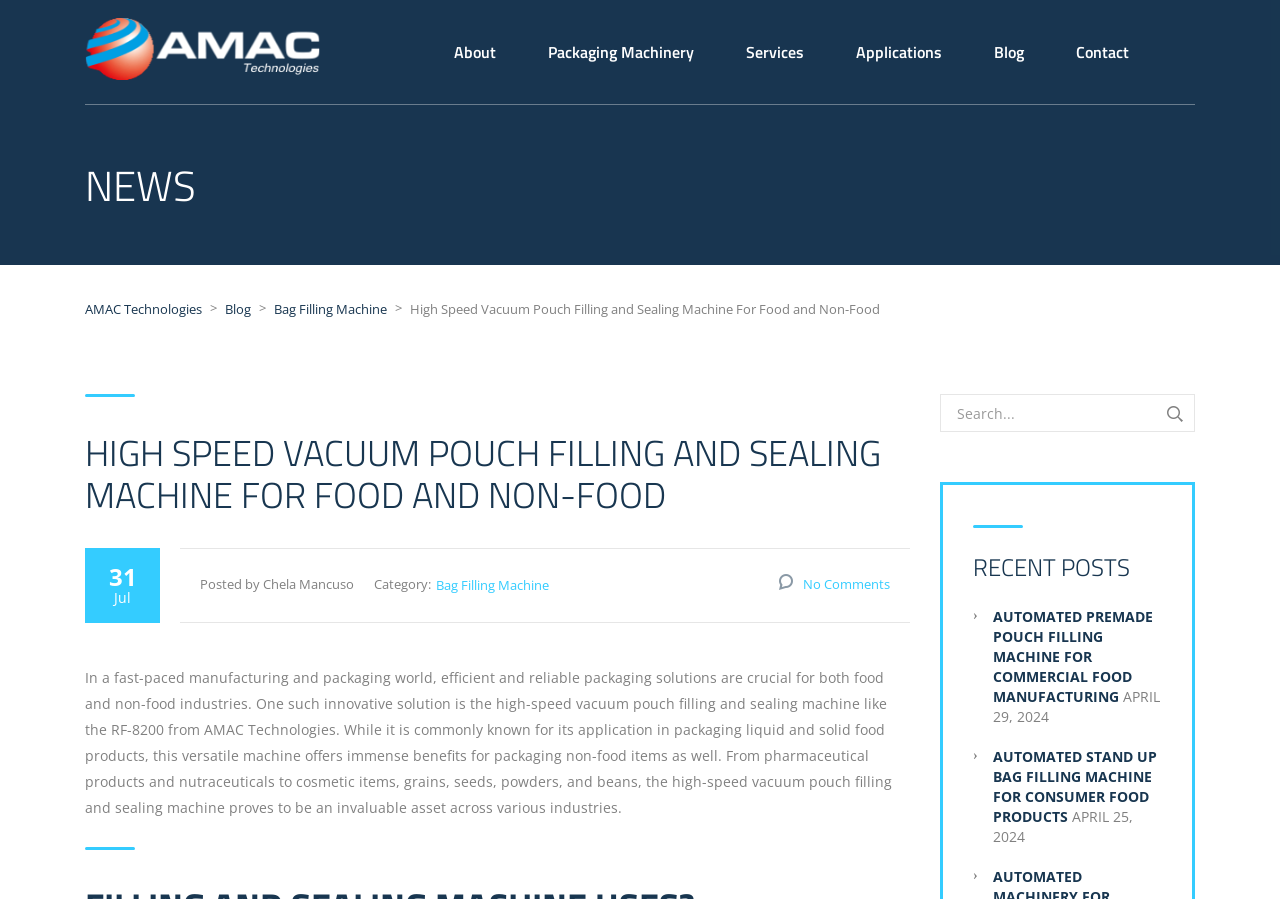Provide a single word or phrase answer to the question: 
How many recent posts are listed?

2